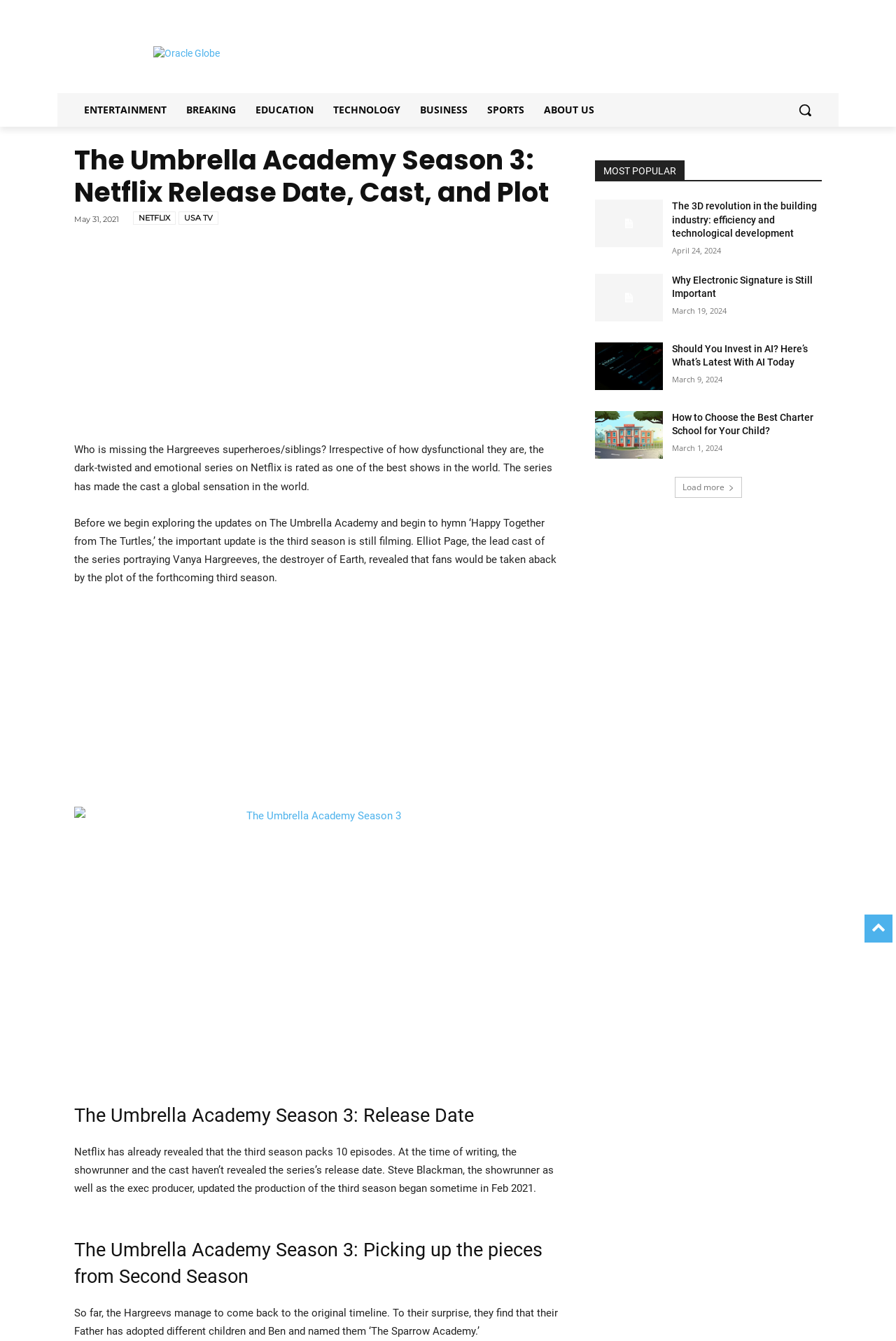Determine the bounding box coordinates for the area you should click to complete the following instruction: "Click on ENTERTAINMENT".

[0.083, 0.069, 0.197, 0.095]